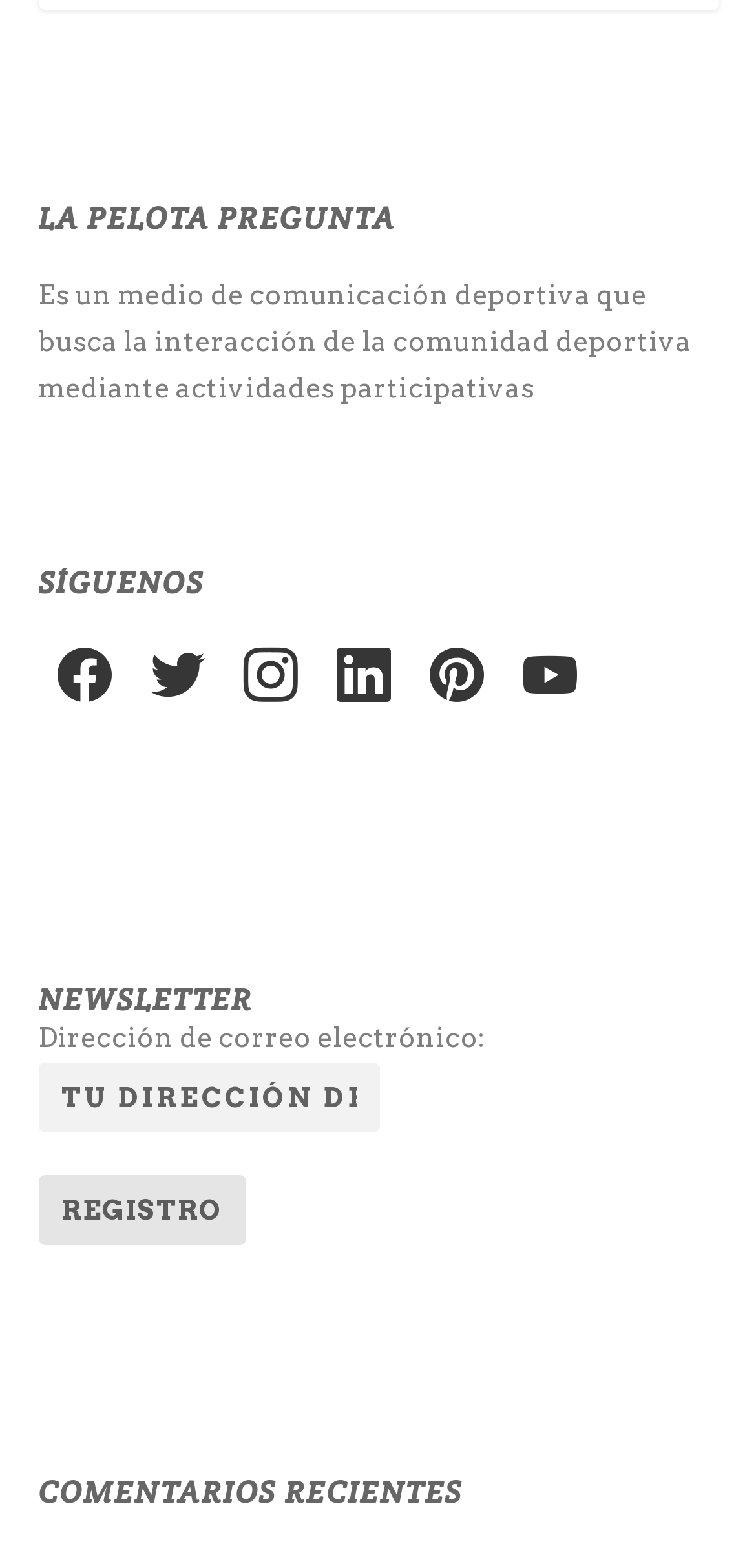Provide a brief response to the question below using a single word or phrase: 
What is the purpose of this website?

Deportiva community interaction